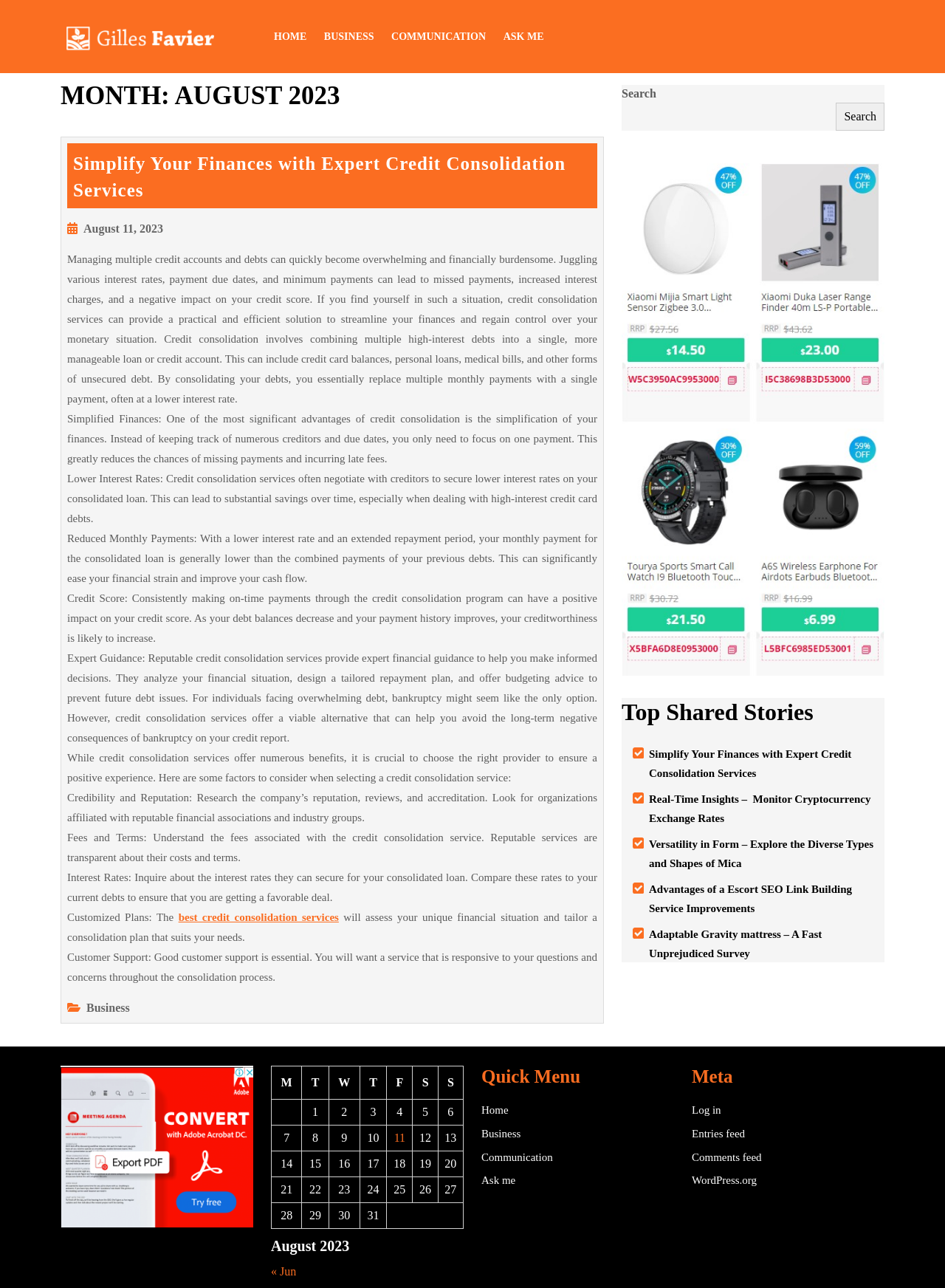Find the bounding box coordinates for the element described here: "Communication".

[0.509, 0.894, 0.585, 0.903]